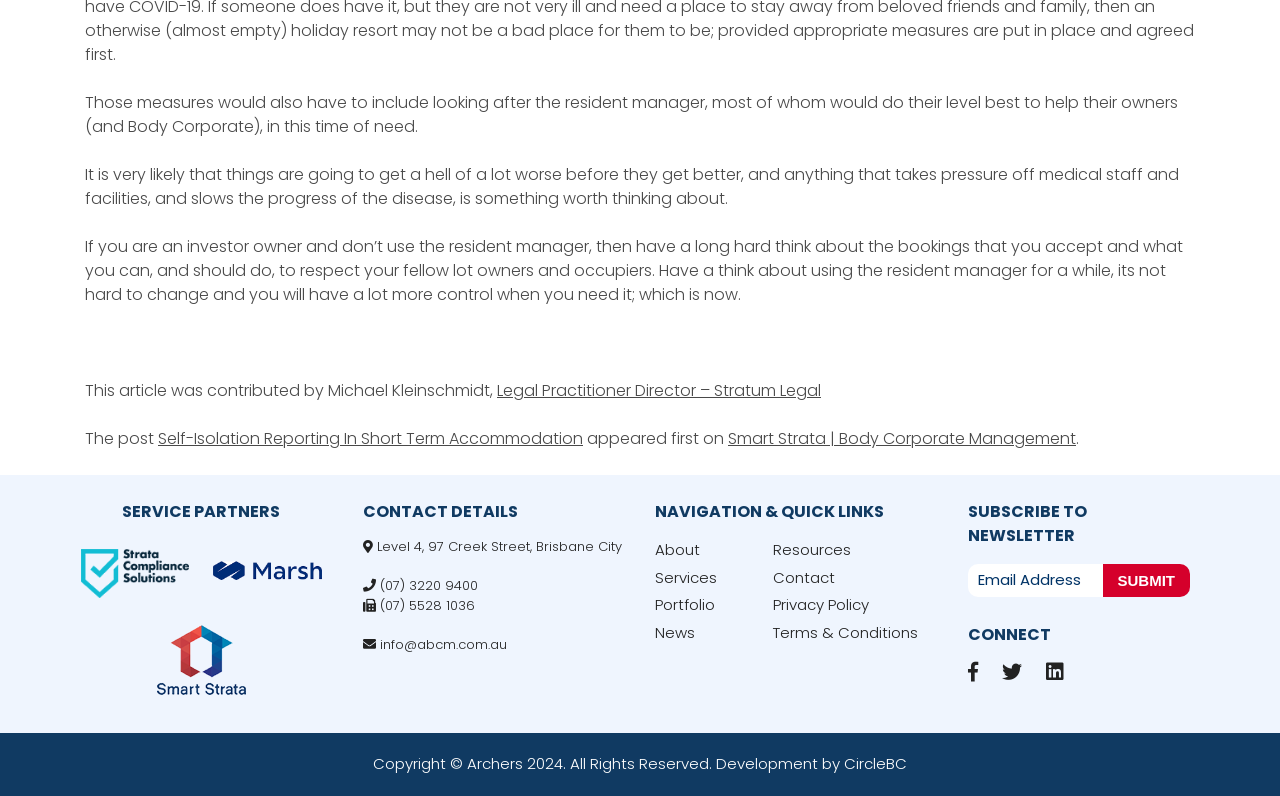Identify the bounding box coordinates for the element you need to click to achieve the following task: "Read the article about Self-Isolation Reporting In Short Term Accommodation". Provide the bounding box coordinates as four float numbers between 0 and 1, in the form [left, top, right, bottom].

[0.123, 0.537, 0.455, 0.565]